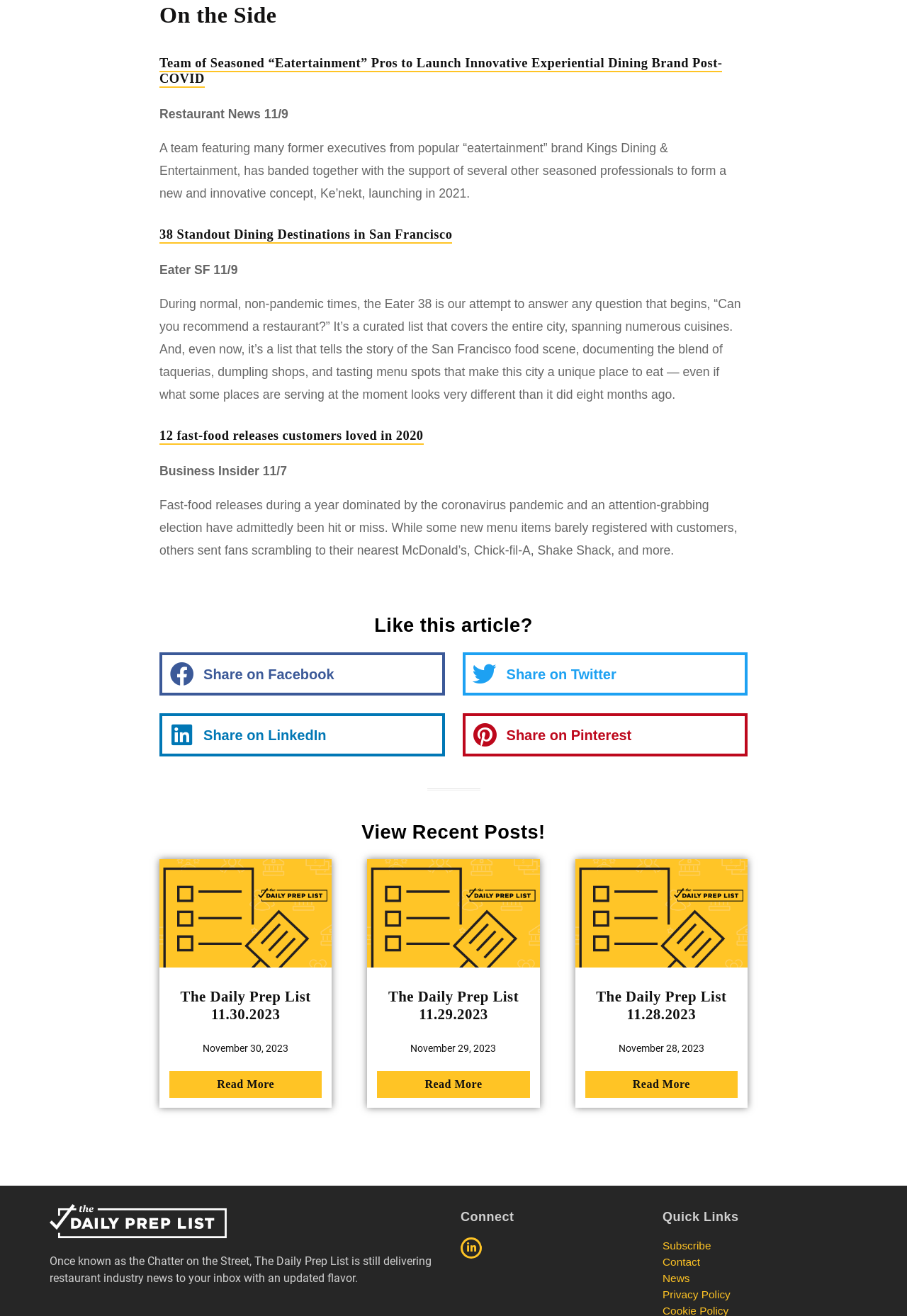What is the purpose of the 'Connect' section?
Please use the image to deliver a detailed and complete answer.

I looked at the 'Connect' section, which has a LinkedIn icon and the text 'Linkedin-in '. This suggests that the purpose of the 'Connect' section is to connect with the newsletter on LinkedIn.